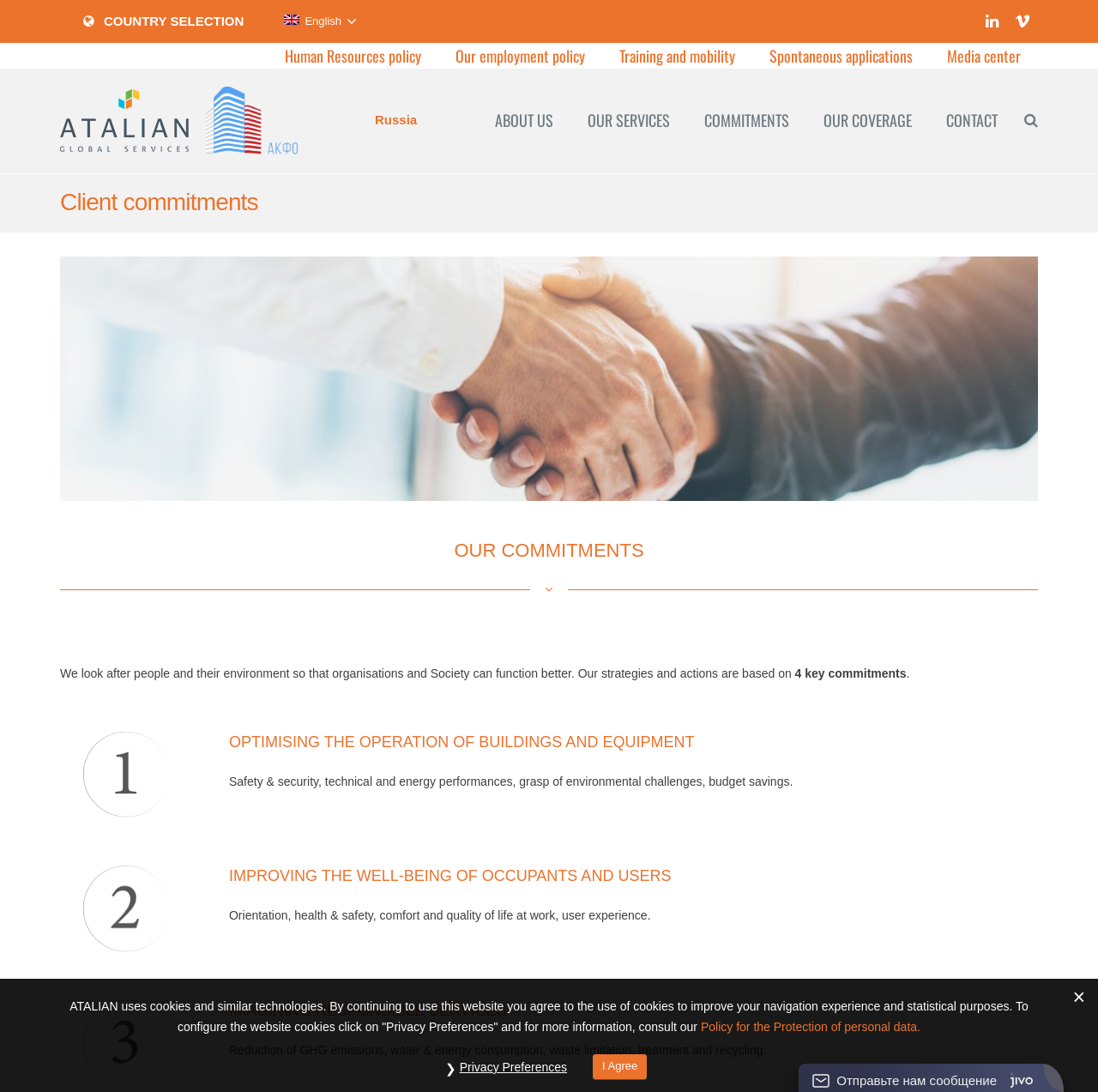Answer the question briefly using a single word or phrase: 
What is the purpose of the 'Search' link?

To search the website